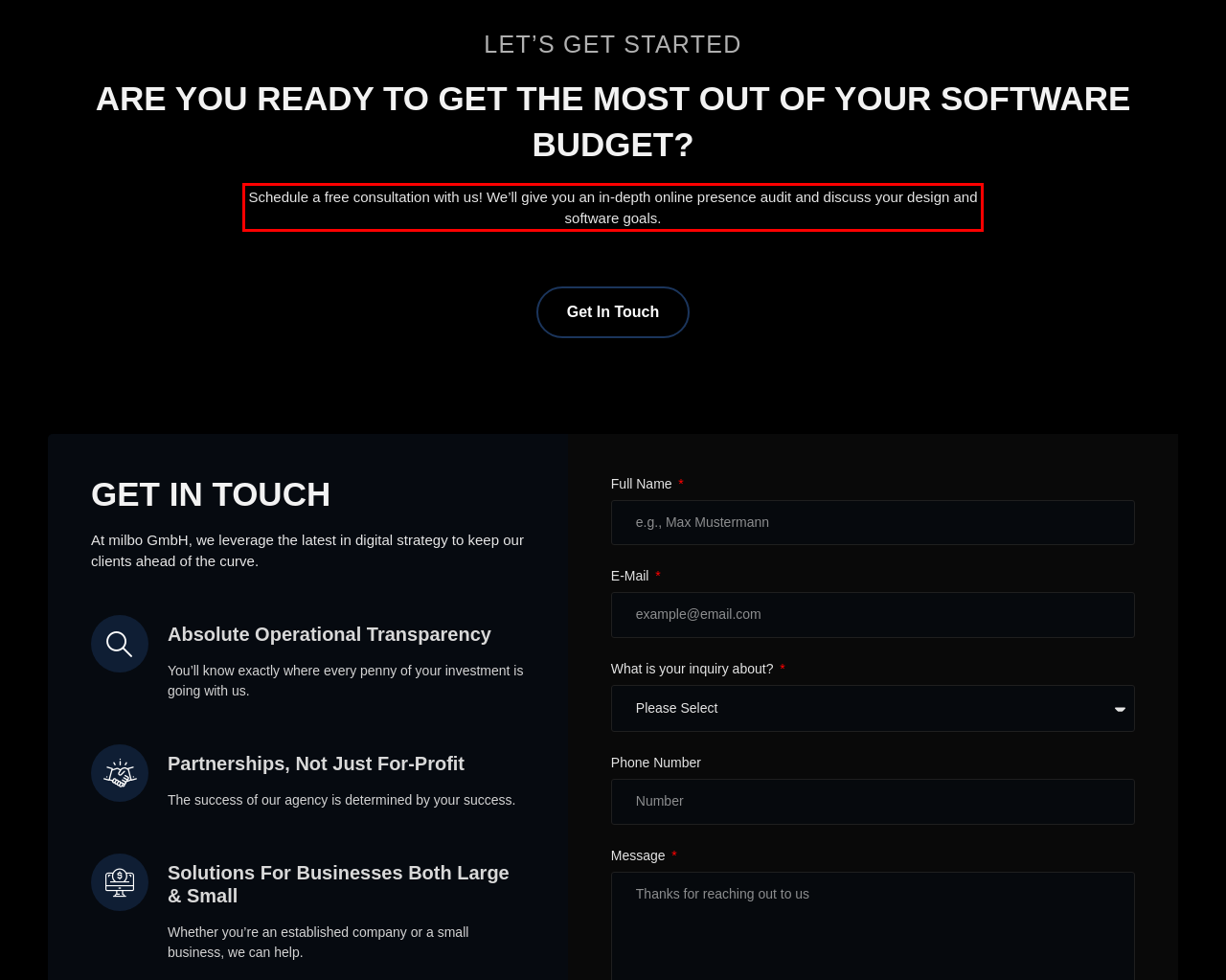Using the provided webpage screenshot, identify and read the text within the red rectangle bounding box.

Schedule a free consultation with us! We’ll give you an in-depth online presence audit and discuss your design and software goals.